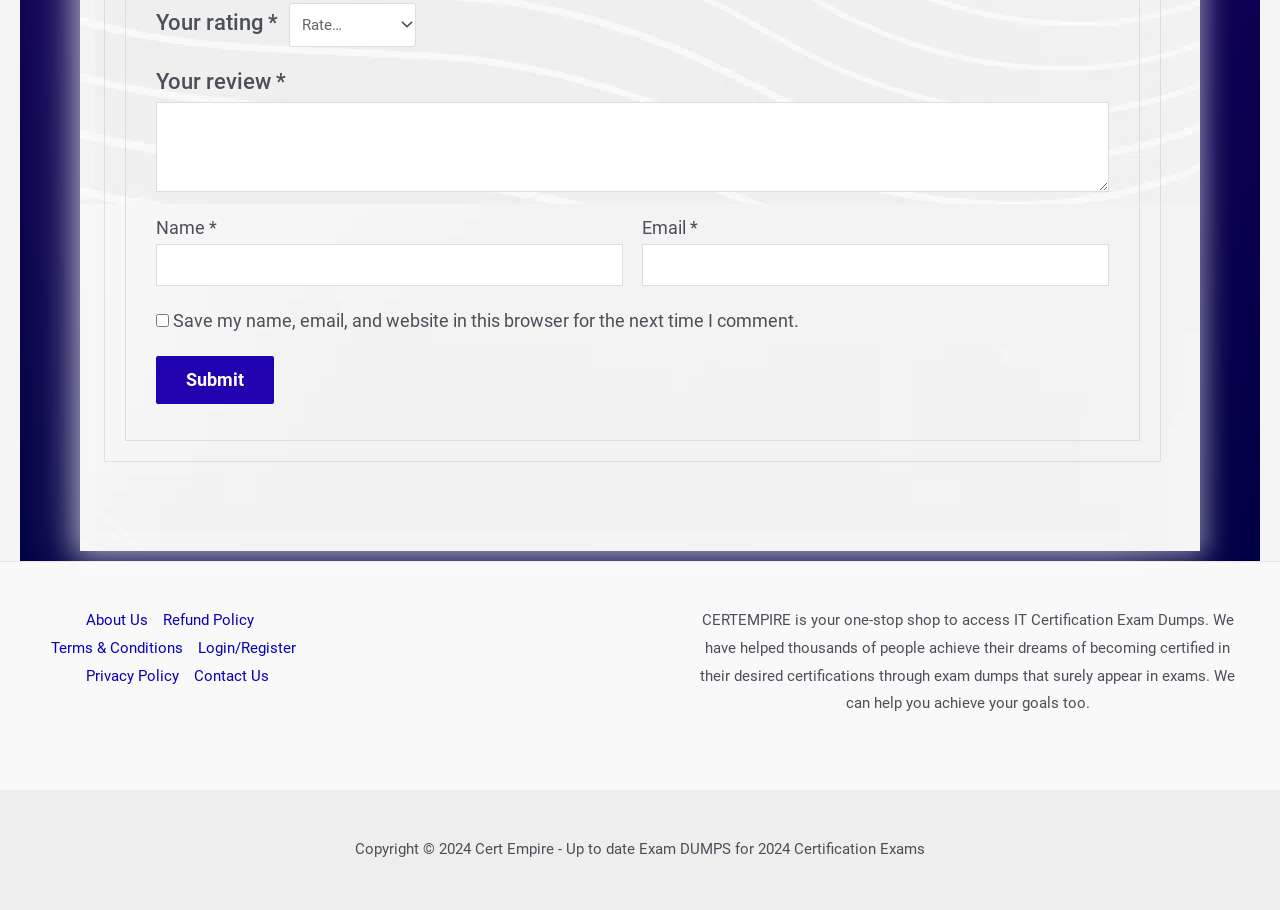Refer to the image and provide an in-depth answer to the question: 
What is the purpose of the website?

The website is a one-stop shop to access IT Certification Exam Dumps, which suggests that its primary purpose is to provide exam dumps to help people achieve their desired certifications.